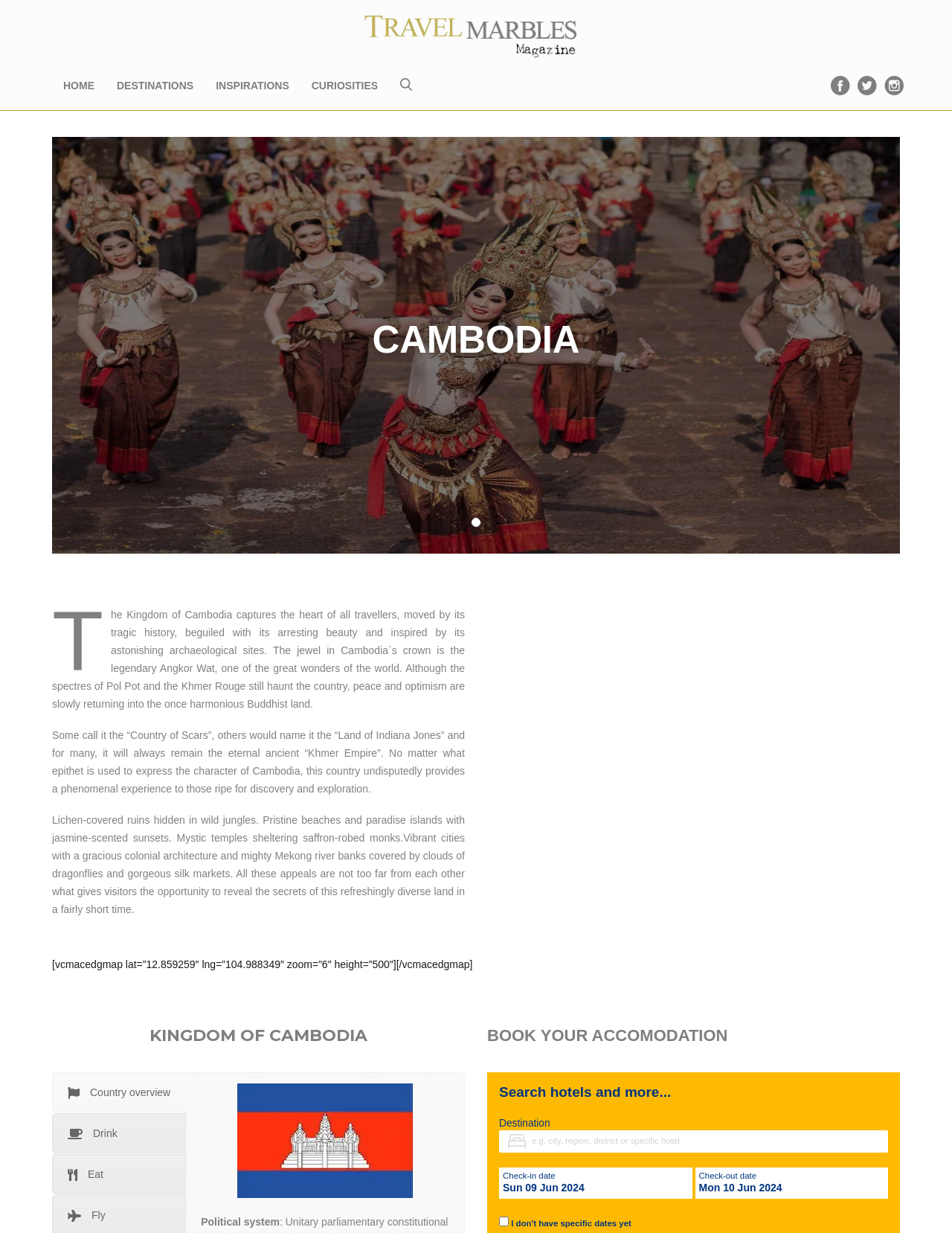Find the bounding box coordinates for the area you need to click to carry out the instruction: "Select the check-in date". The coordinates should be four float numbers between 0 and 1, indicated as [left, top, right, bottom].

[0.528, 0.95, 0.723, 0.957]